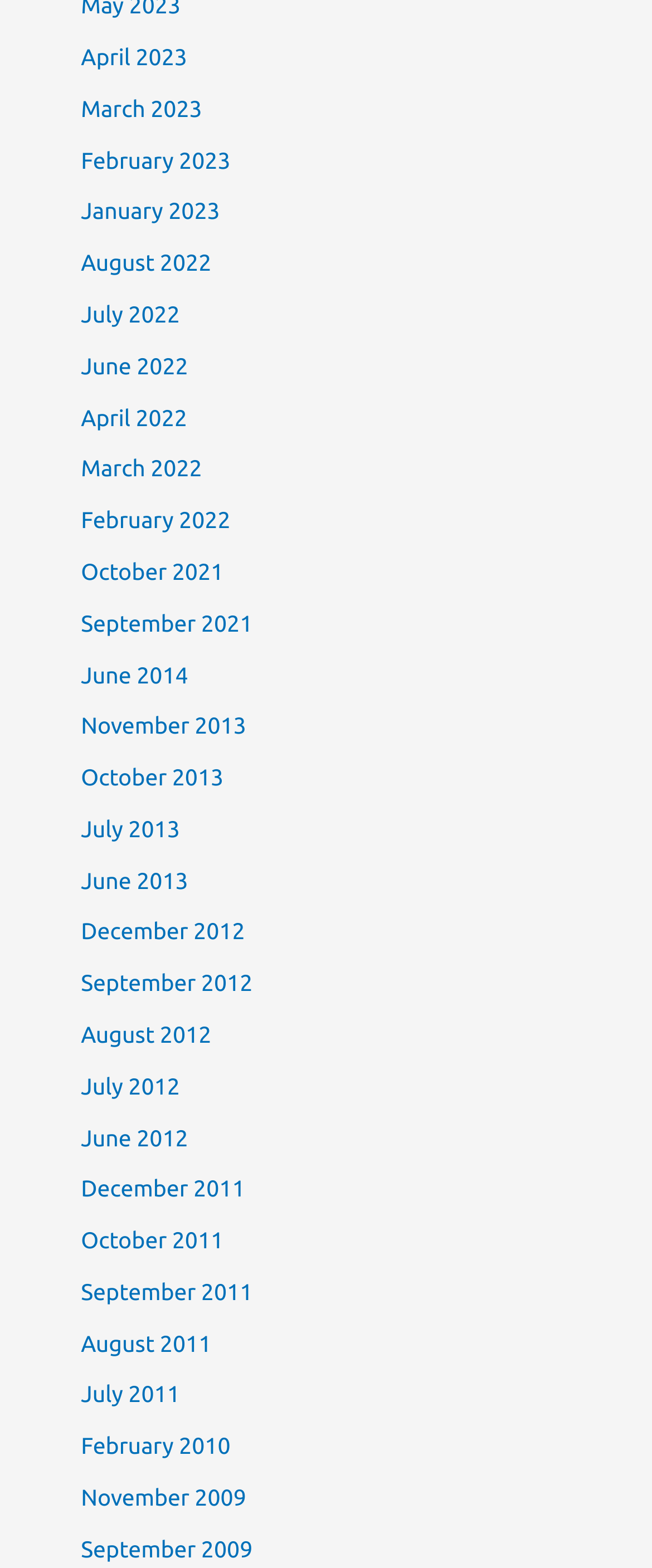Find the bounding box coordinates of the clickable area required to complete the following action: "view April 2023".

[0.124, 0.028, 0.287, 0.045]